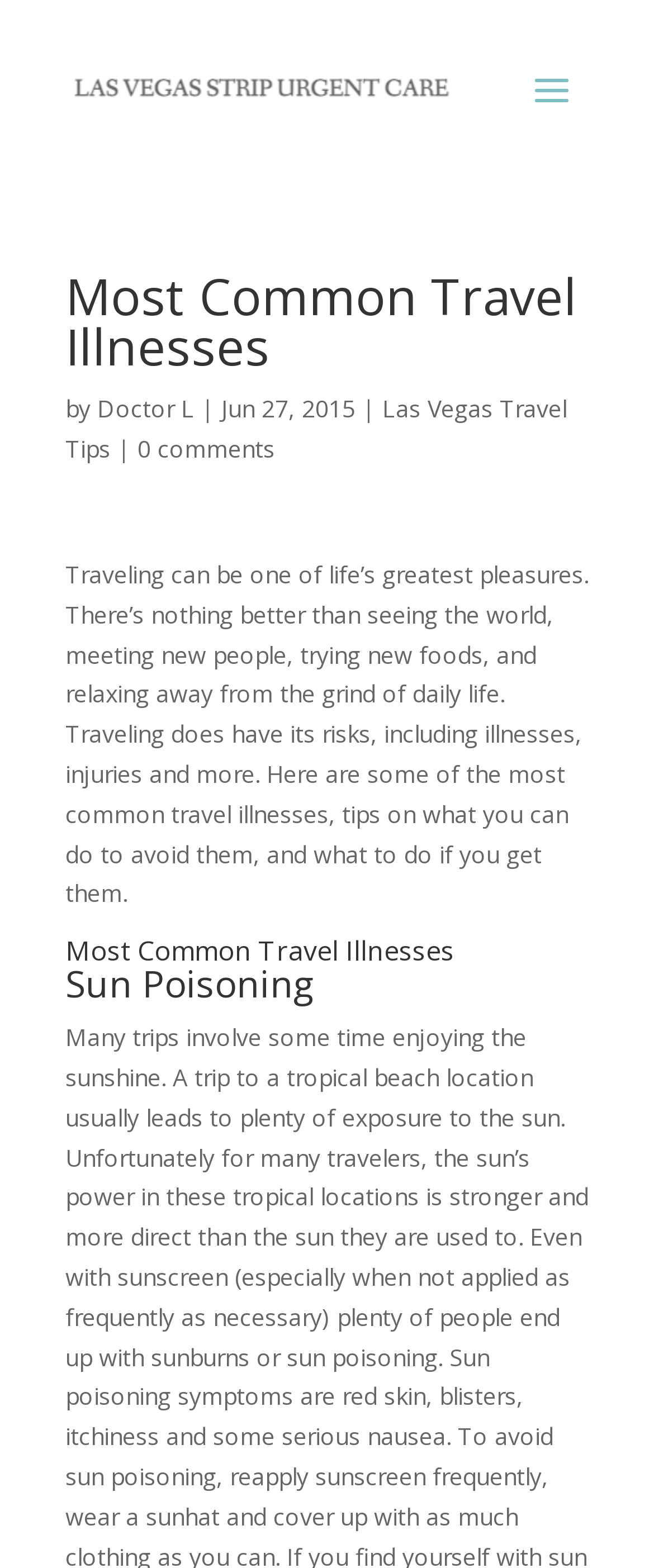Based on the image, please elaborate on the answer to the following question:
Who wrote the article?

The author of the article can be found by looking at the text 'by' followed by the name 'Doctor L' which is a link, indicating that Doctor L is the author of the article.